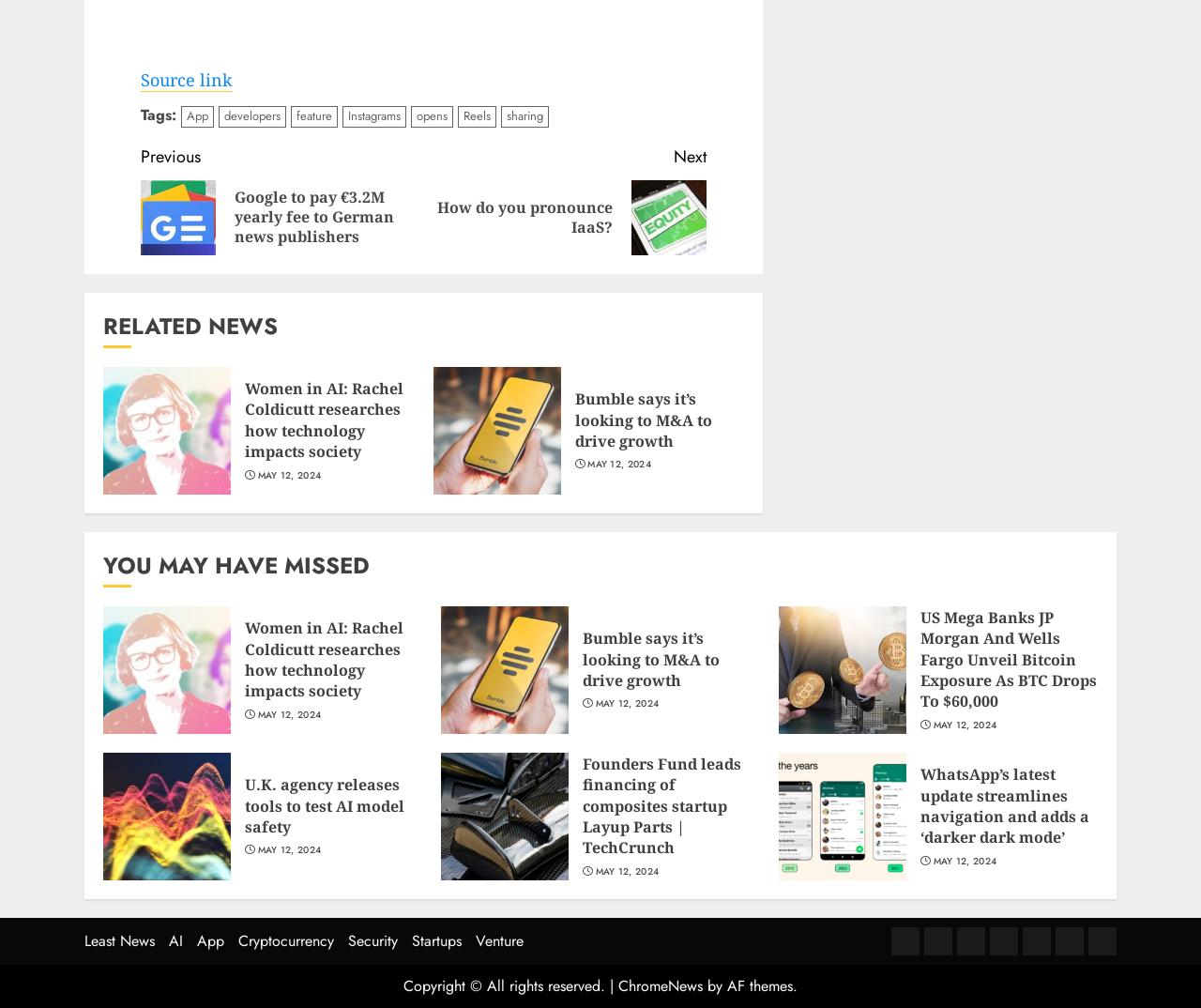Using floating point numbers between 0 and 1, provide the bounding box coordinates in the format (top-left x, top-left y, bottom-right x, bottom-right y). Locate the UI element described here: Least News

[0.07, 0.923, 0.129, 0.944]